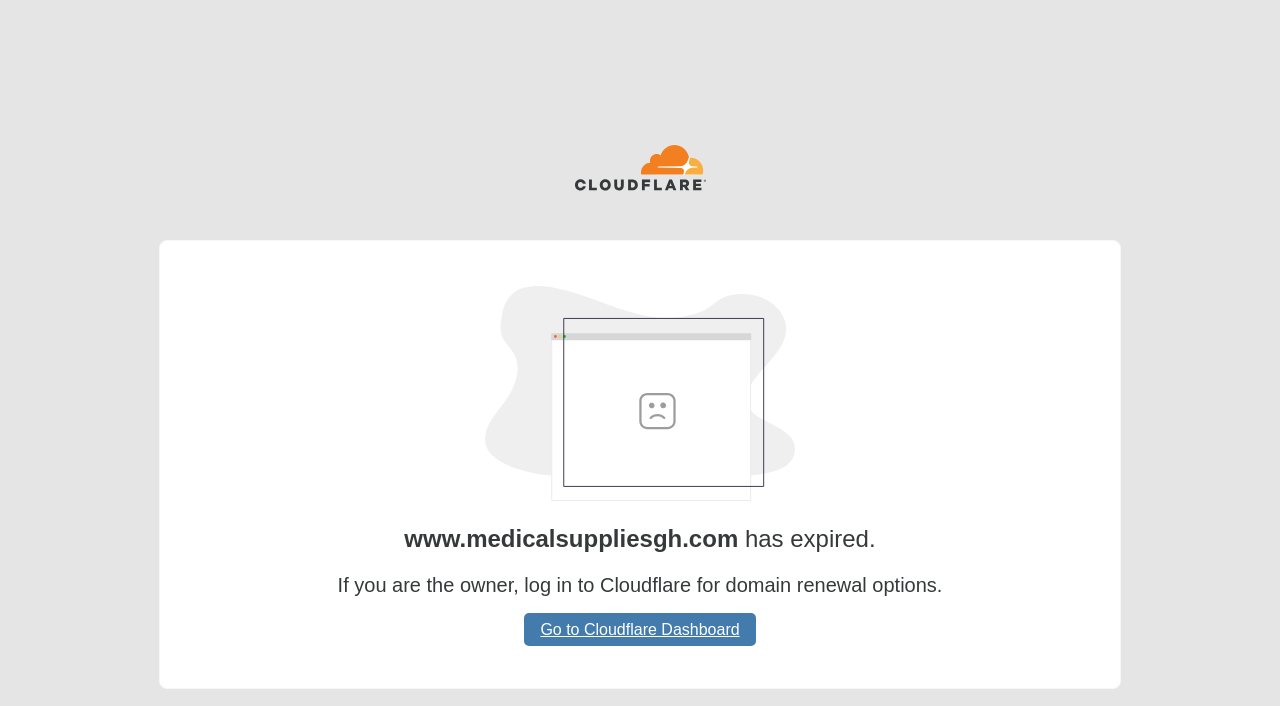Identify the text that serves as the heading for the webpage and generate it.

www.medicalsuppliesgh.com has expired.